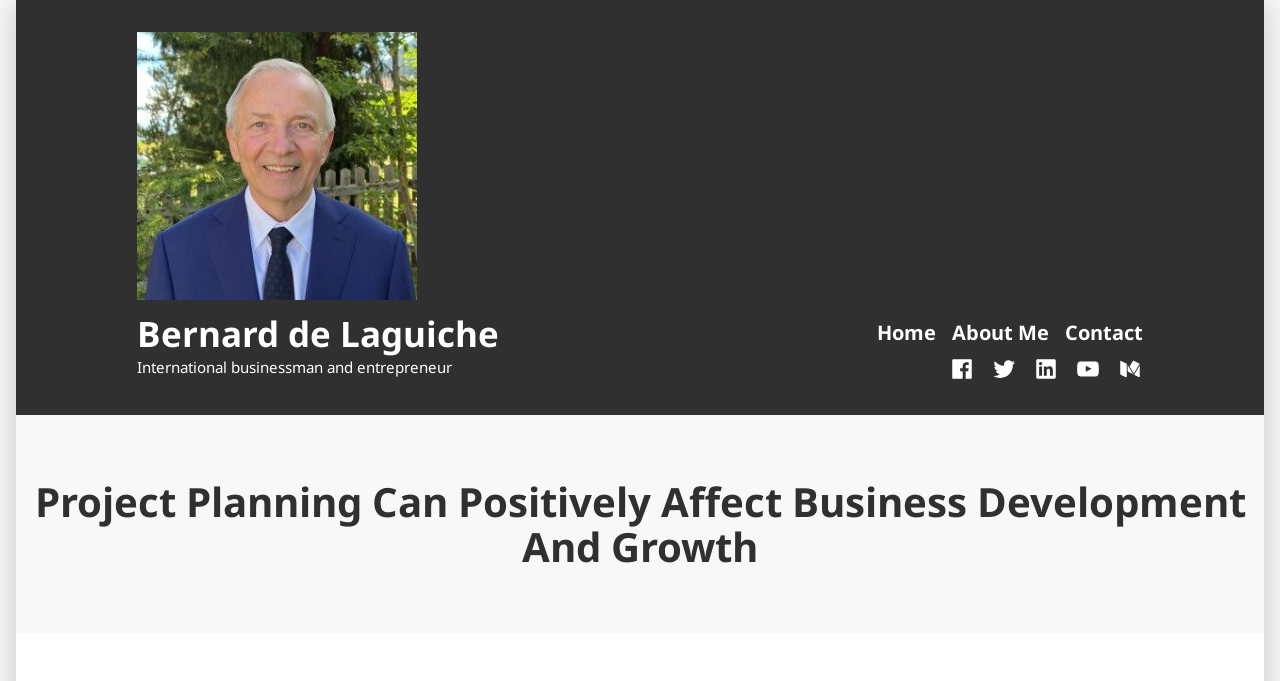Who is the author of the webpage?
Using the image, provide a detailed and thorough answer to the question.

The author of the webpage is Bernard de Laguiche, which can be inferred from the link and image with the same name at the top of the page, indicating that the webpage belongs to him.